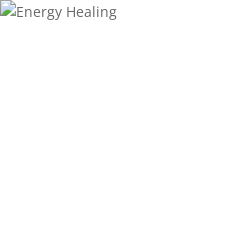What is the purpose of energy healing? Based on the screenshot, please respond with a single word or phrase.

Promoting health and balance